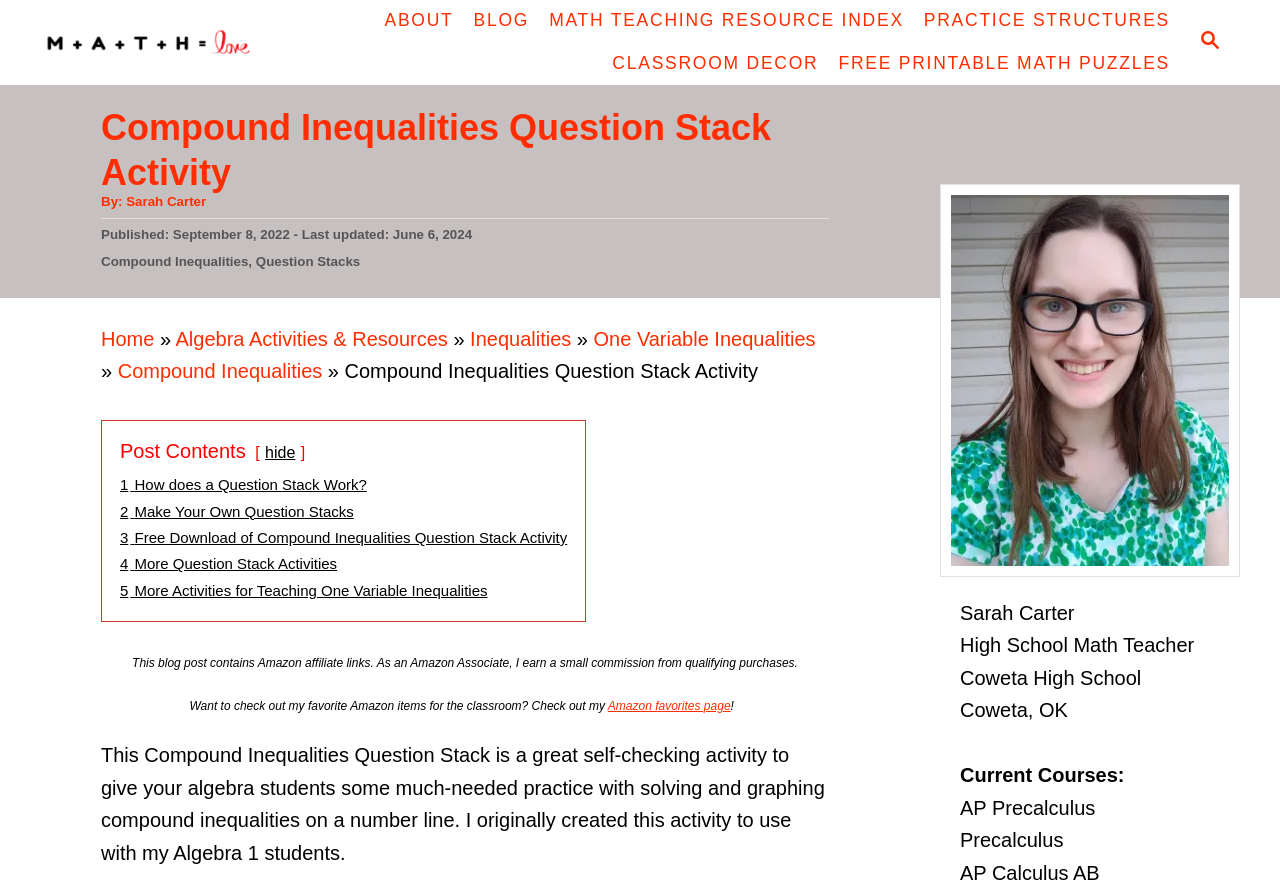What is the purpose of the Question Stack activity?
Examine the webpage screenshot and provide an in-depth answer to the question.

The purpose of the Question Stack activity is stated in the text as 'give your algebra students some much-needed practice with solving and graphing compound inequalities on a number line'.